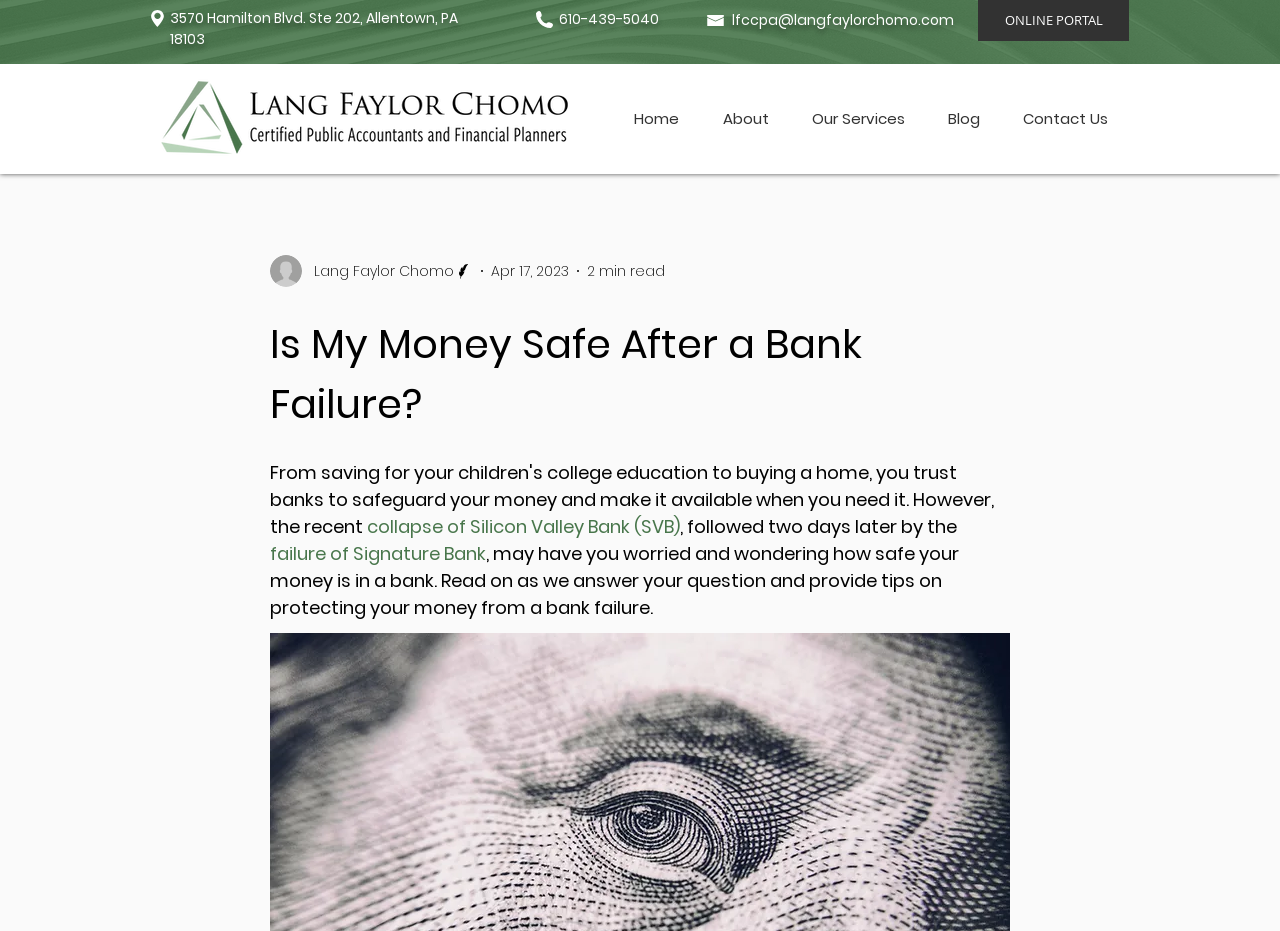Locate the bounding box coordinates of the area where you should click to accomplish the instruction: "Click the 'Home' link".

[0.478, 0.11, 0.548, 0.145]